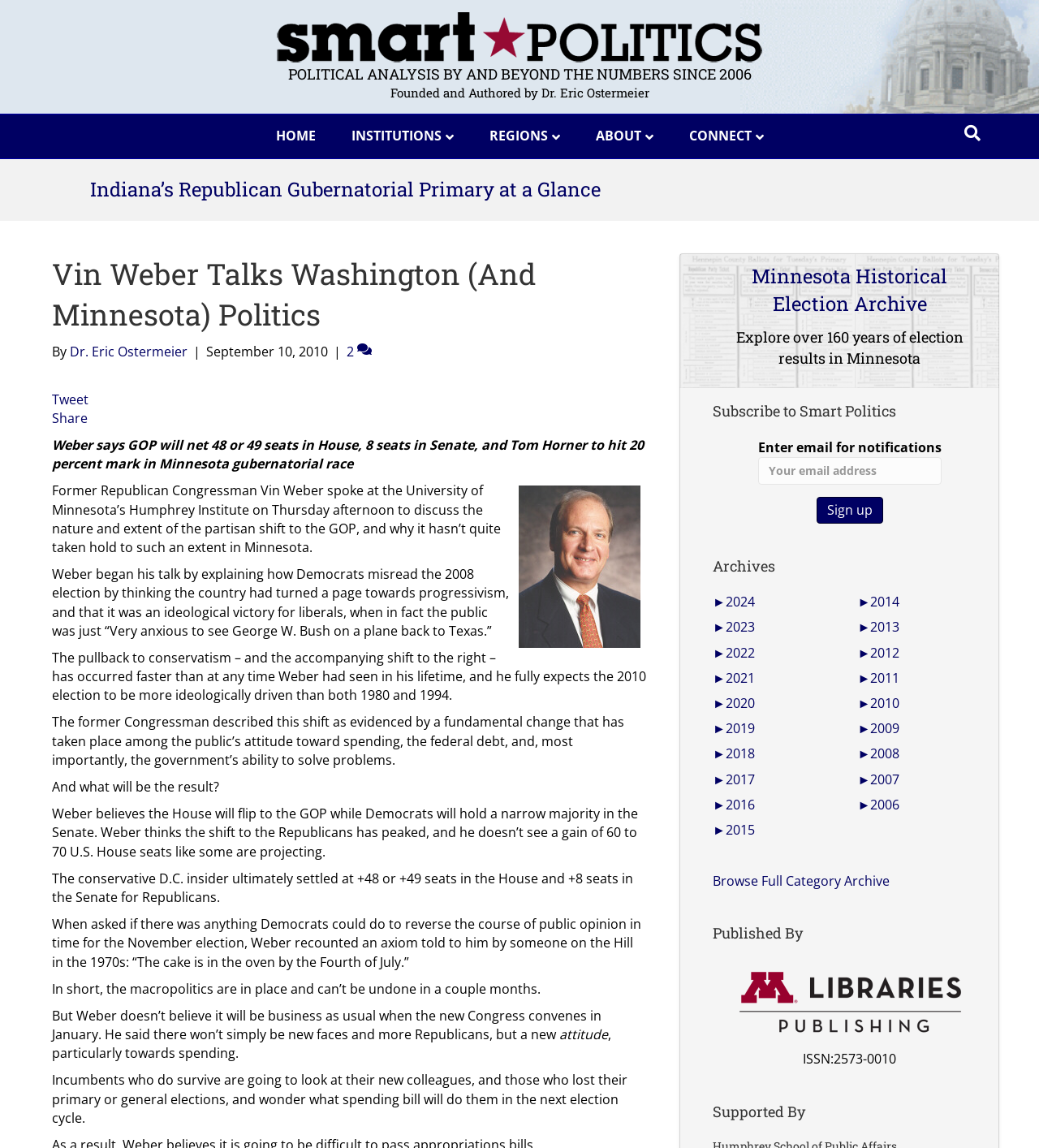Please identify the bounding box coordinates of the clickable region that I should interact with to perform the following instruction: "Click on the 'Reviews' link". The coordinates should be expressed as four float numbers between 0 and 1, i.e., [left, top, right, bottom].

None